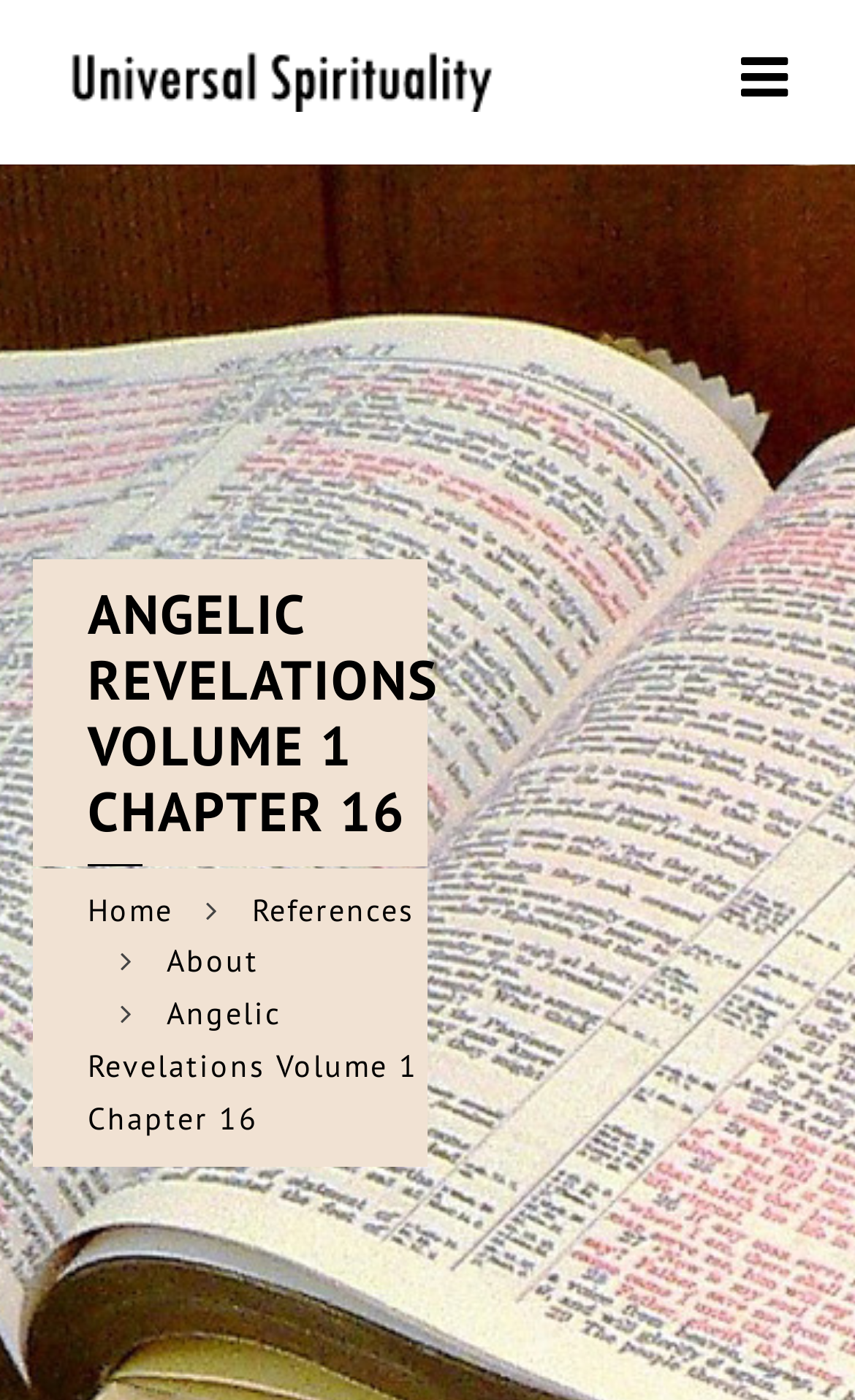Find the bounding box coordinates corresponding to the UI element with the description: "parent_node: Navigation title="My Spiritual Journey"". The coordinates should be formatted as [left, top, right, bottom], with values as floats between 0 and 1.

[0.038, 0.0, 0.603, 0.11]